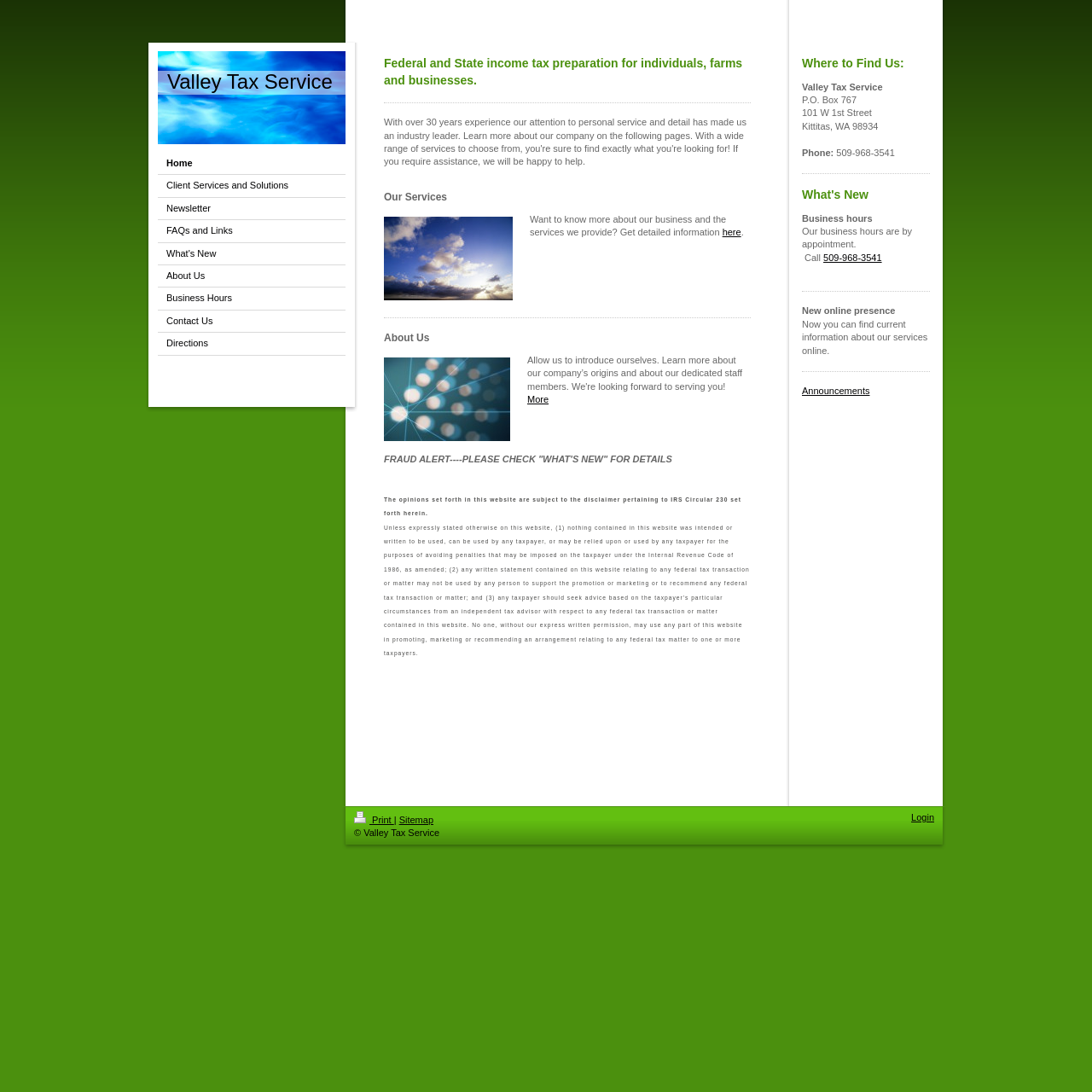Provide the bounding box coordinates for the UI element that is described by this text: "Contact Us". The coordinates should be in the form of four float numbers between 0 and 1: [left, top, right, bottom].

[0.145, 0.284, 0.316, 0.305]